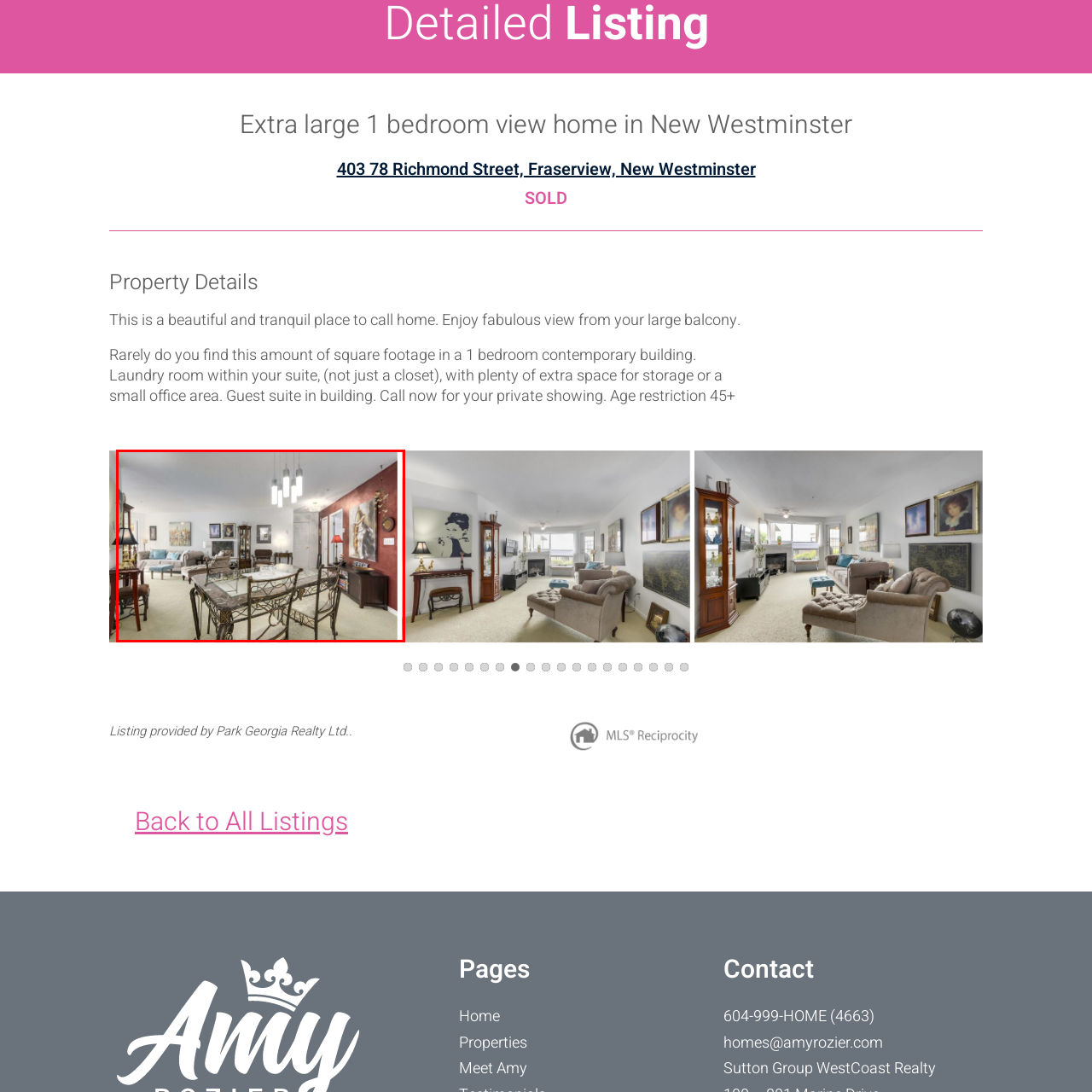What is the color of the accent wall?
Analyze the highlighted section in the red bounding box of the image and respond to the question with a detailed explanation.

The walls are painted in soft hues, and a rich, burgundy accent wall adds warmth to the space, creating a cozy atmosphere.